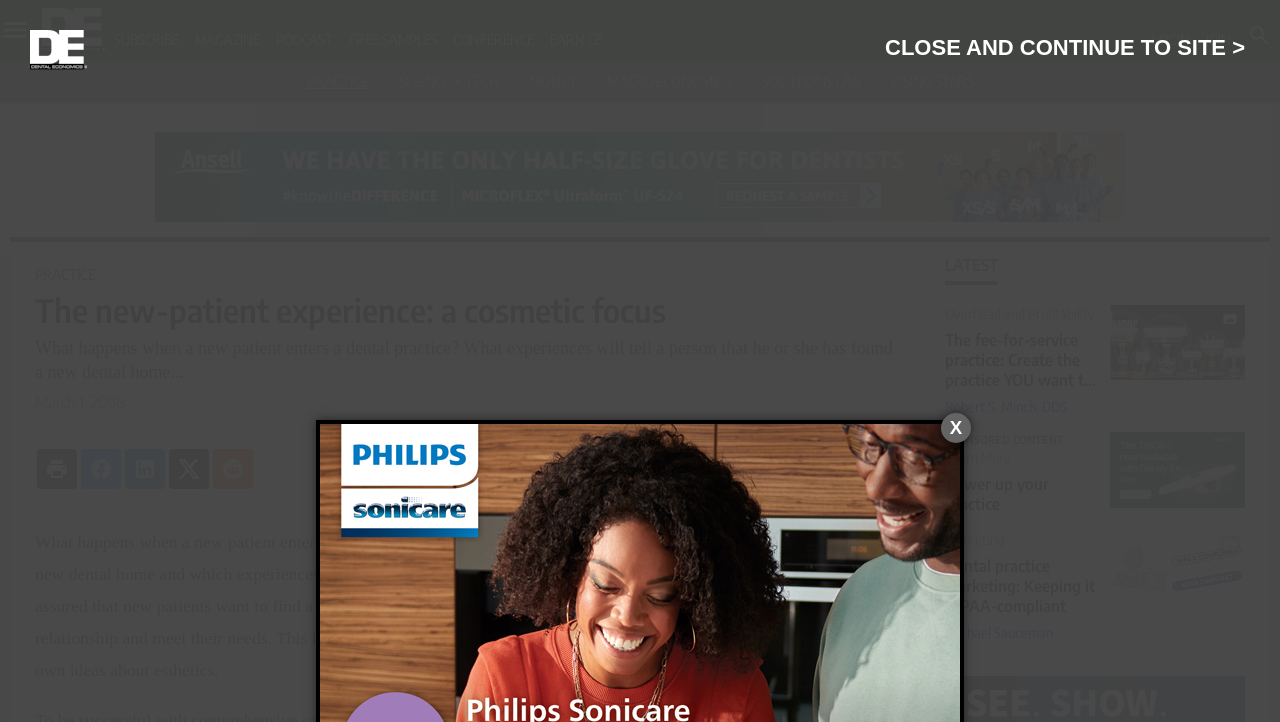Pinpoint the bounding box coordinates of the area that must be clicked to complete this instruction: "Read the article 'The new-patient experience: a cosmetic focus'".

[0.027, 0.403, 0.52, 0.456]